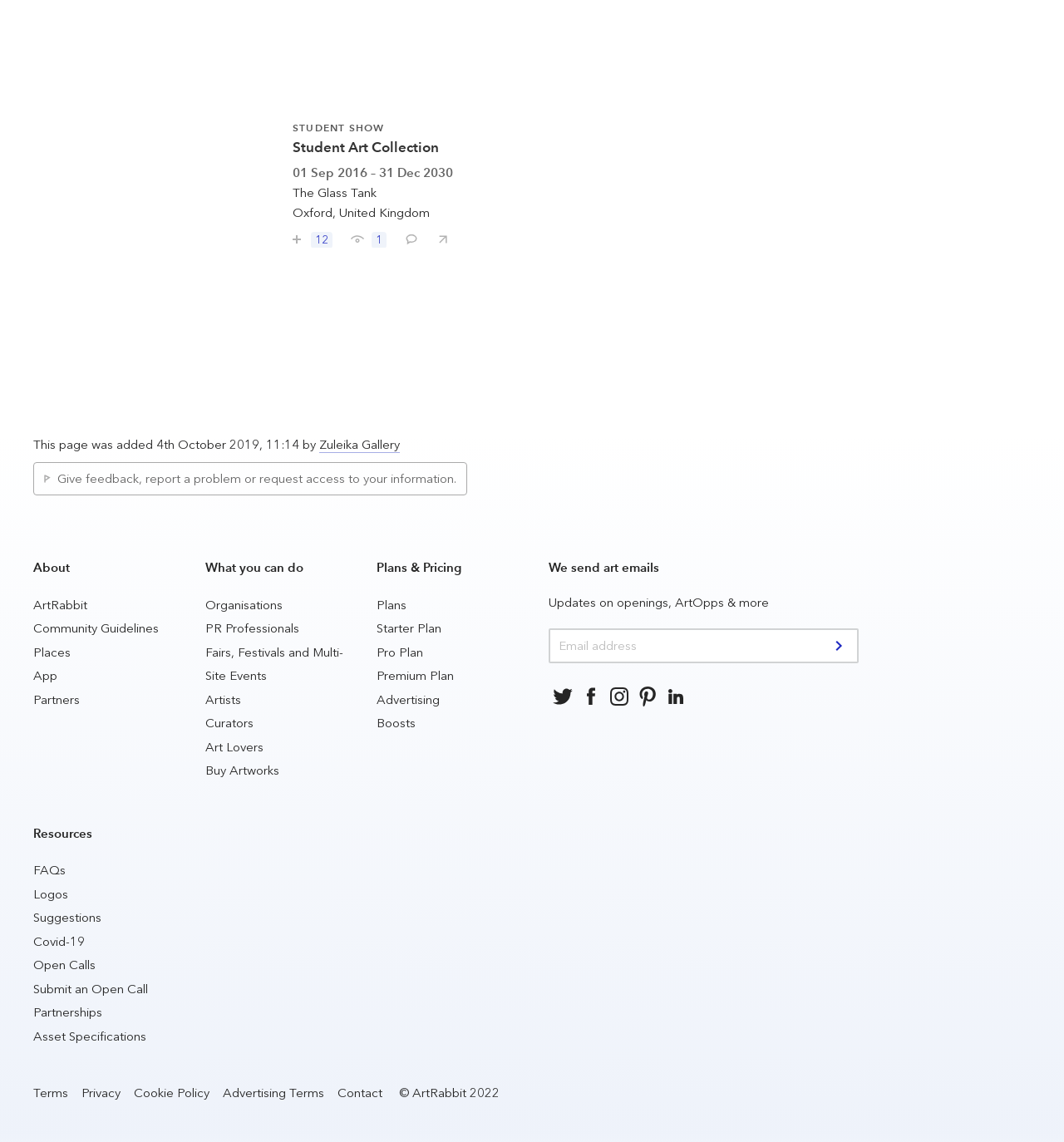Can you pinpoint the bounding box coordinates for the clickable element required for this instruction: "Share Student Art Collection with your friends"? The coordinates should be four float numbers between 0 and 1, i.e., [left, top, right, bottom].

[0.401, 0.195, 0.423, 0.217]